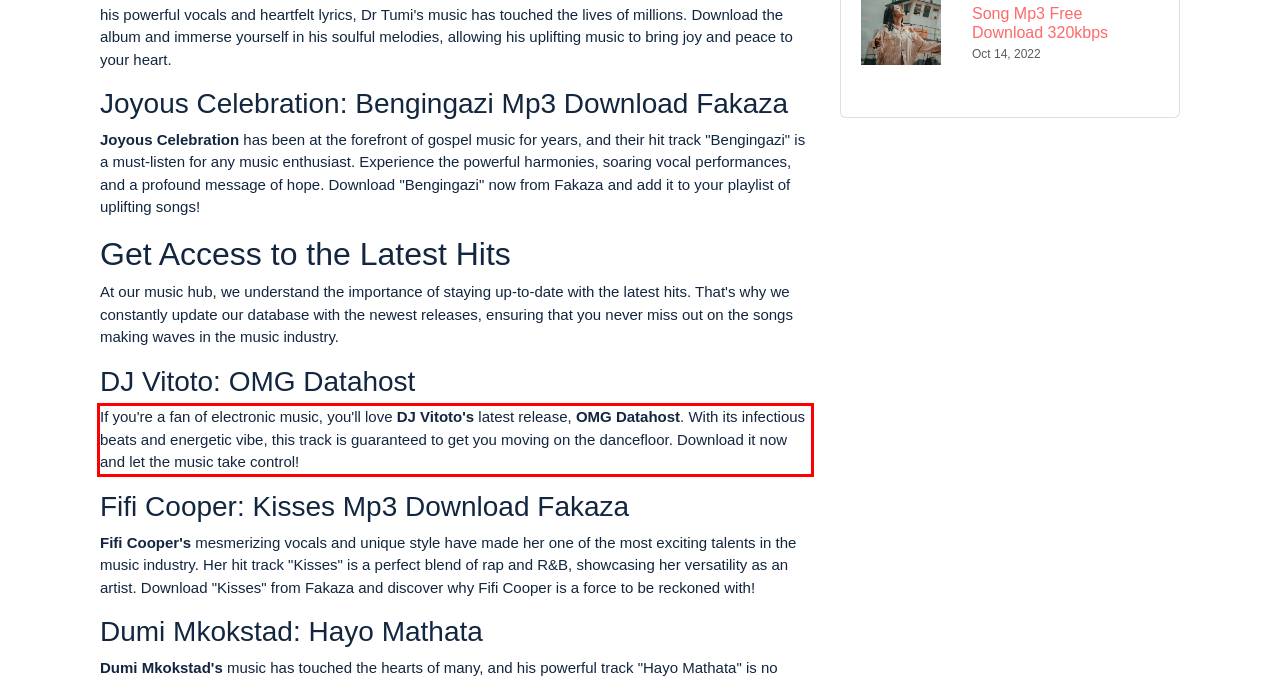Please extract the text content from the UI element enclosed by the red rectangle in the screenshot.

If you're a fan of electronic music, you'll love DJ Vitoto's latest release, OMG Datahost. With its infectious beats and energetic vibe, this track is guaranteed to get you moving on the dancefloor. Download it now and let the music take control!